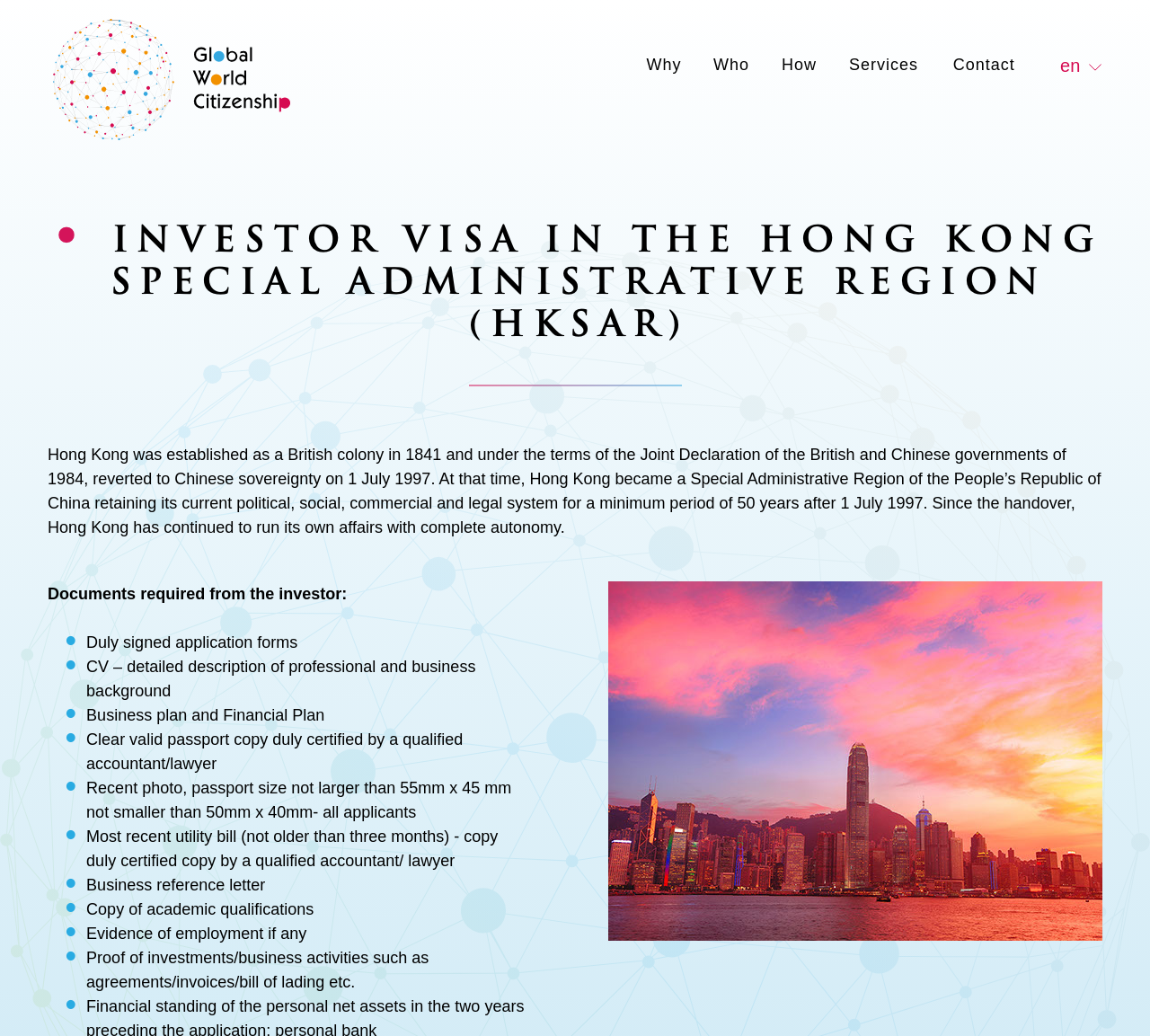Please specify the bounding box coordinates for the clickable region that will help you carry out the instruction: "Contact us".

[0.821, 0.043, 0.891, 0.078]